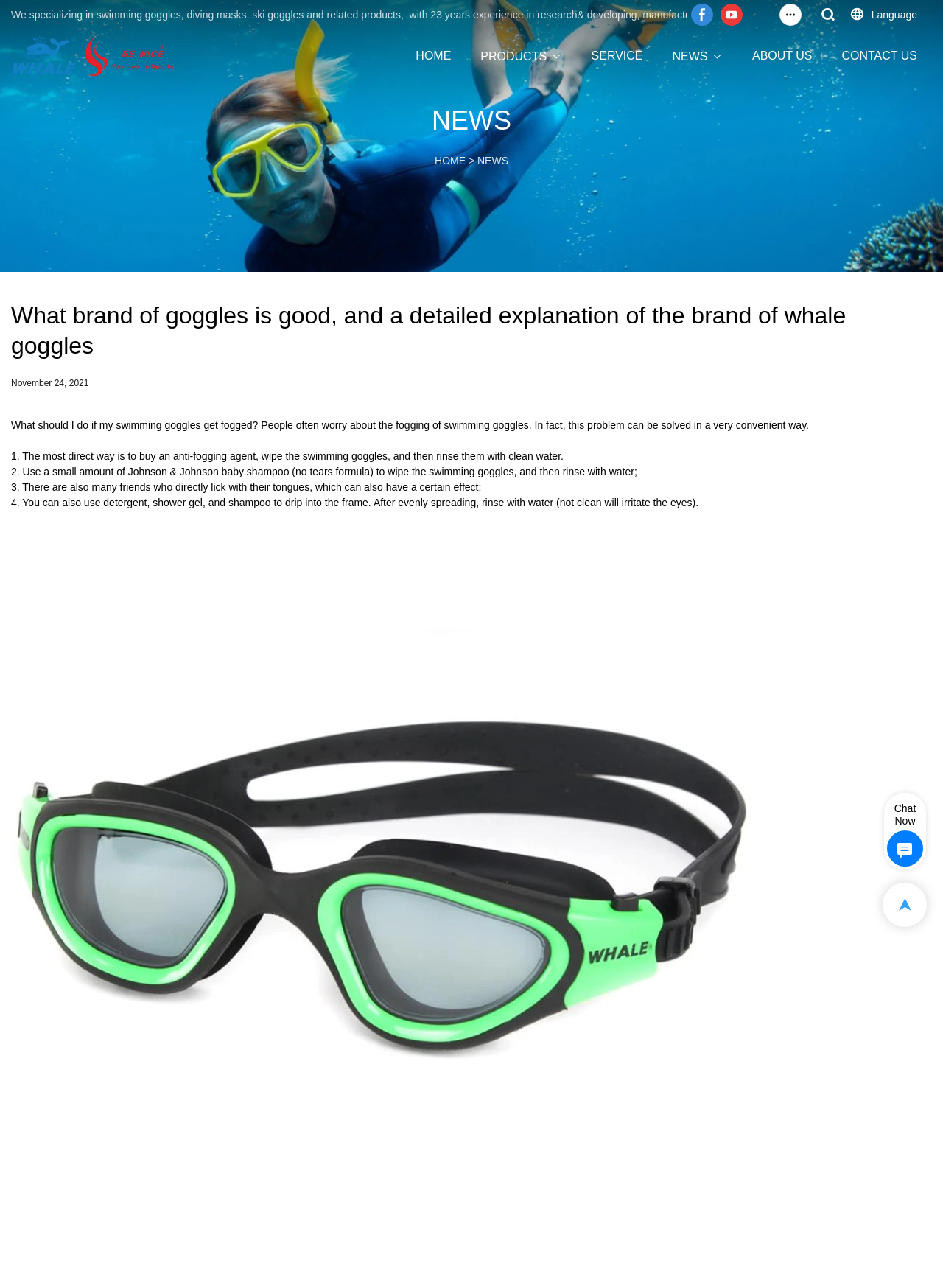Show the bounding box coordinates for the HTML element described as: "PRODUCTS".

[0.51, 0.037, 0.58, 0.051]